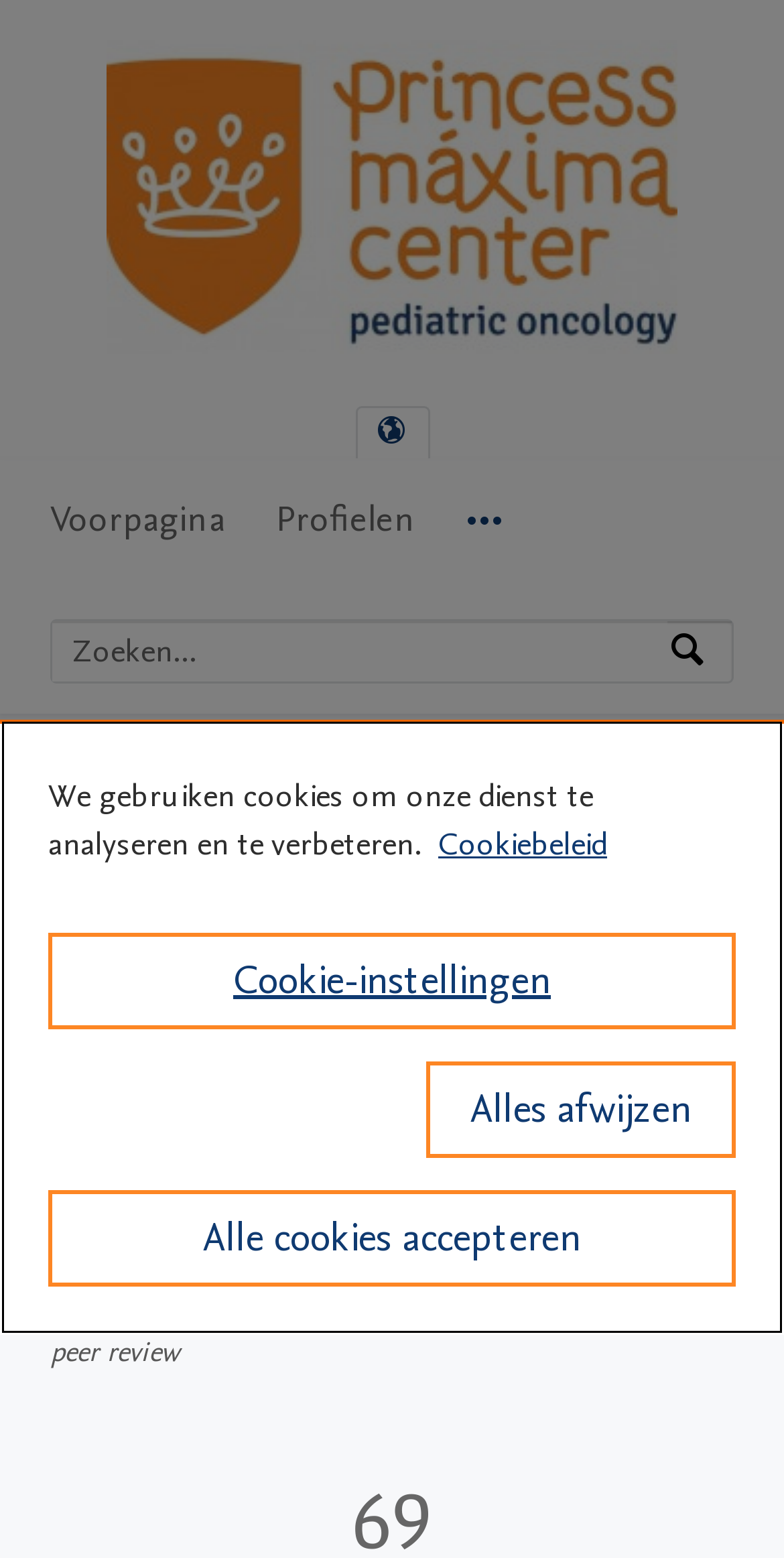Find the bounding box coordinates of the area to click in order to follow the instruction: "View the article".

[0.718, 0.832, 0.81, 0.856]